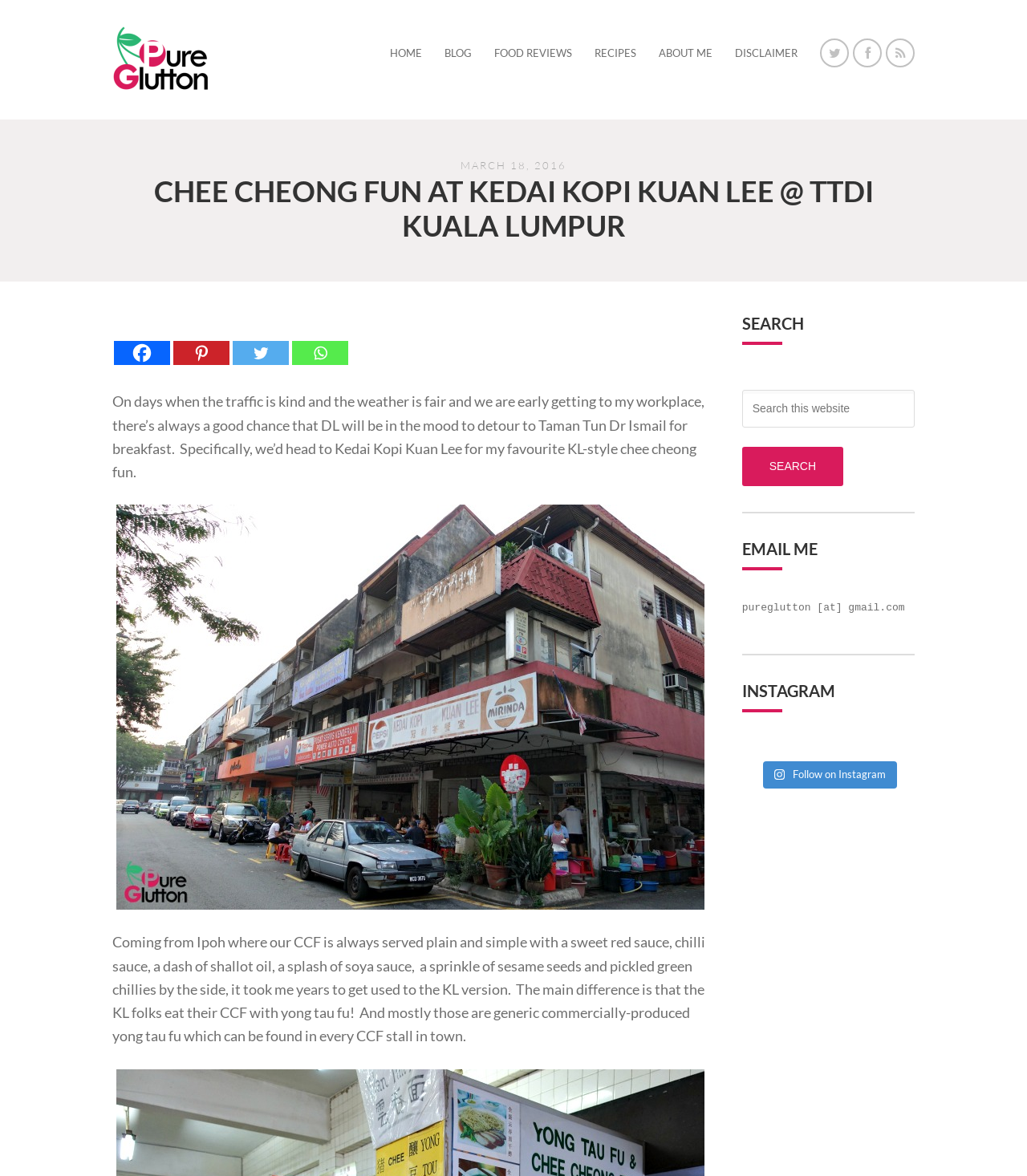What is the name of the food being reviewed?
Based on the image, answer the question with as much detail as possible.

I found the name of the food being reviewed by looking at the heading element with the text 'CHEE CHEONG FUN AT KEDAI KOPI KUAN LEE @ TTDI KUALA LUMPUR'. The heading mentions 'Chee Cheong Fun' as the main topic of the review.